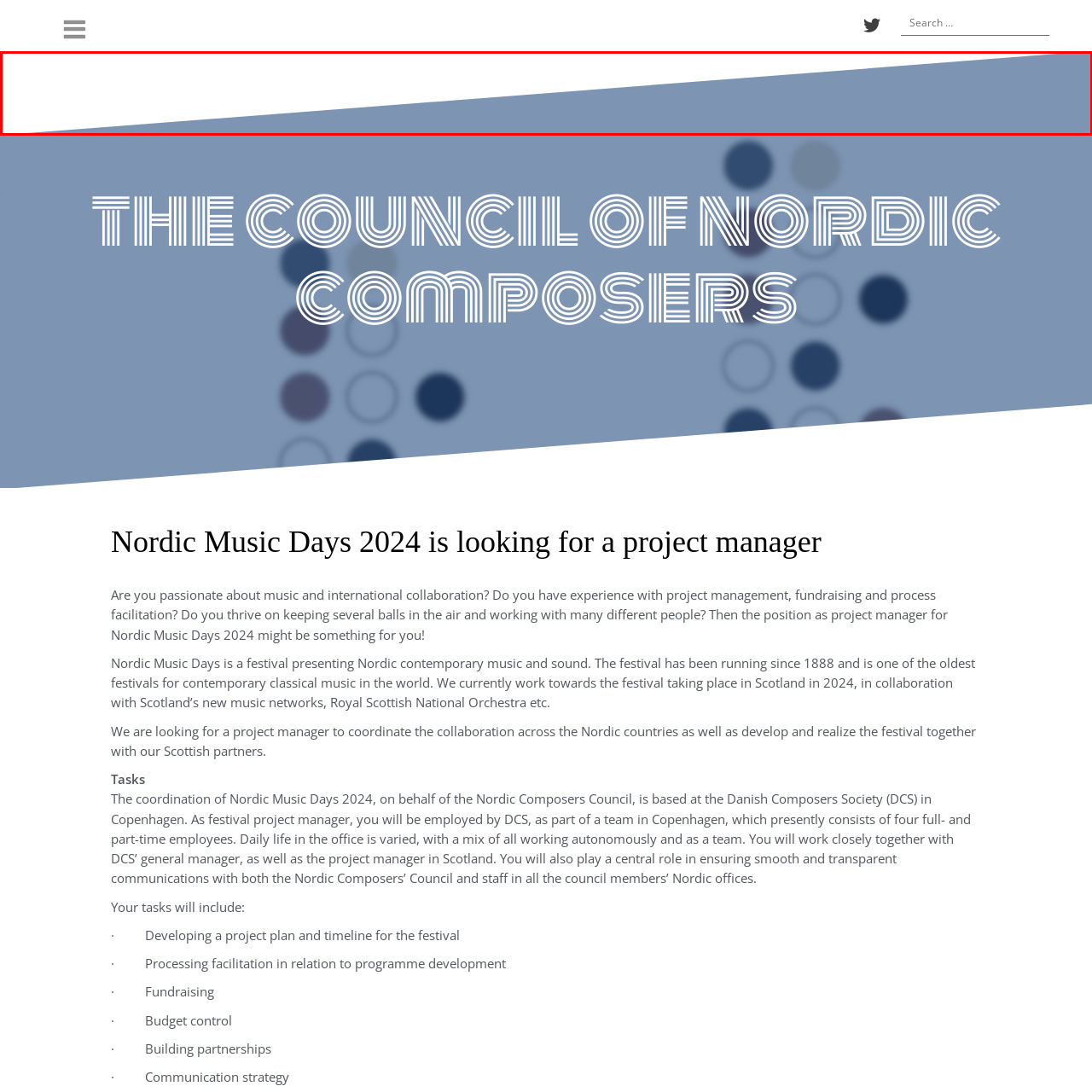Use the image within the highlighted red box to answer the following question with a single word or phrase:
Where is the Nordic Music Days festival planned to take place?

Scotland